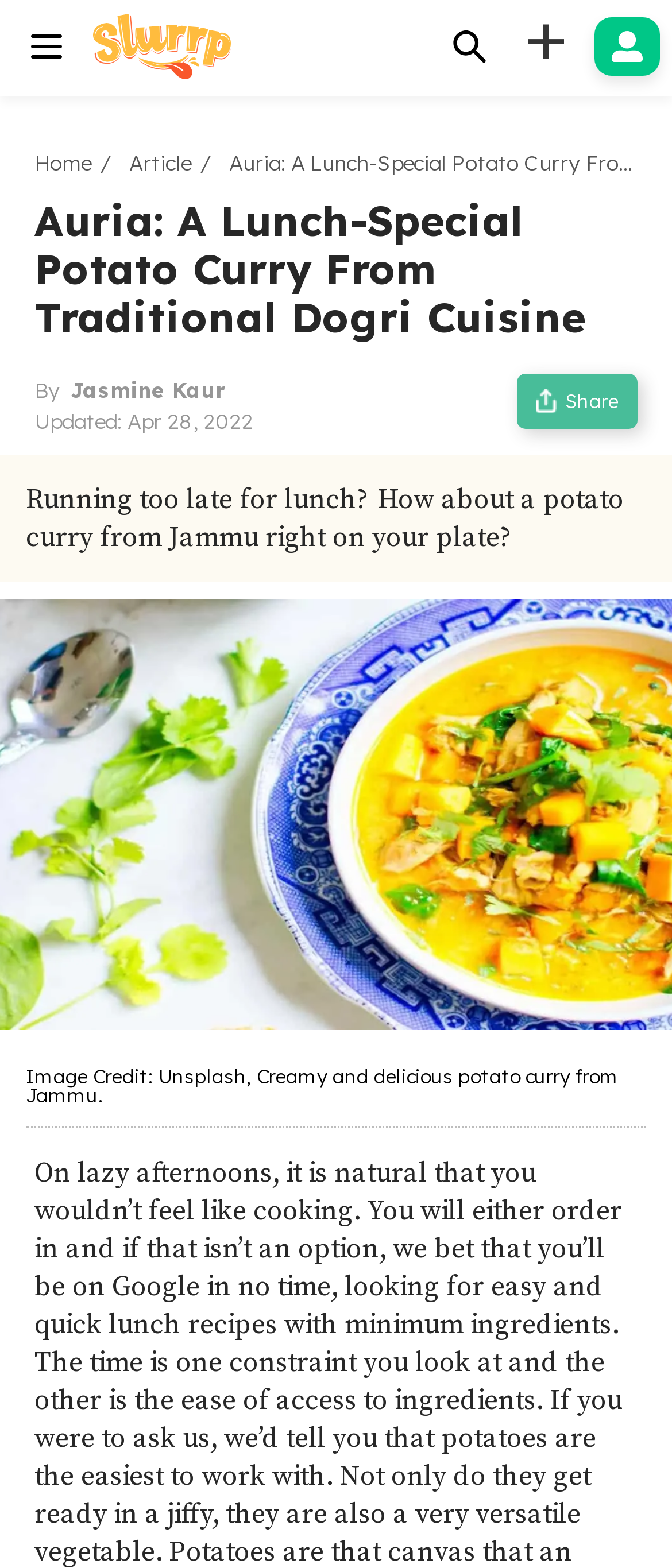Identify the bounding box coordinates for the UI element described as follows: "April 2014". Ensure the coordinates are four float numbers between 0 and 1, formatted as [left, top, right, bottom].

None